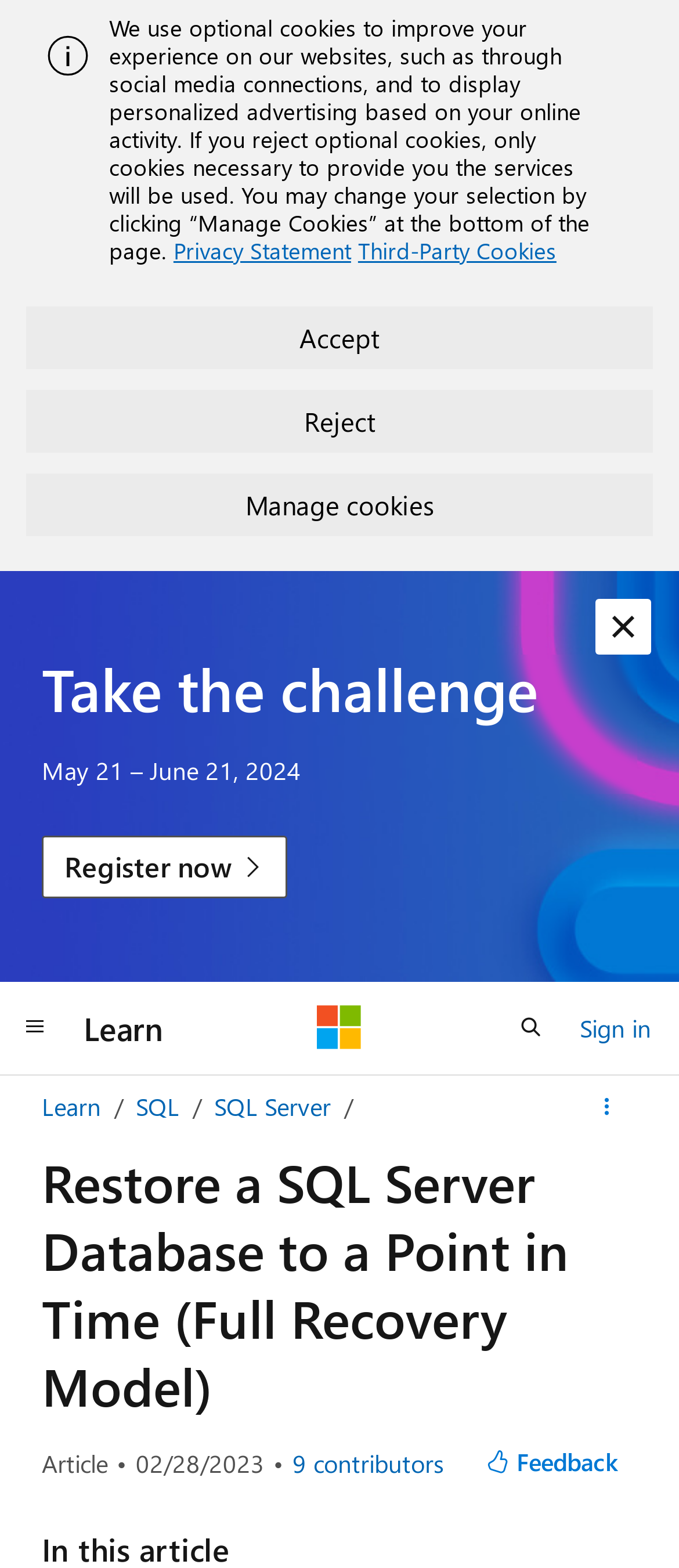Provide a one-word or short-phrase answer to the question:
What is the review date of this article?

02/28/2023